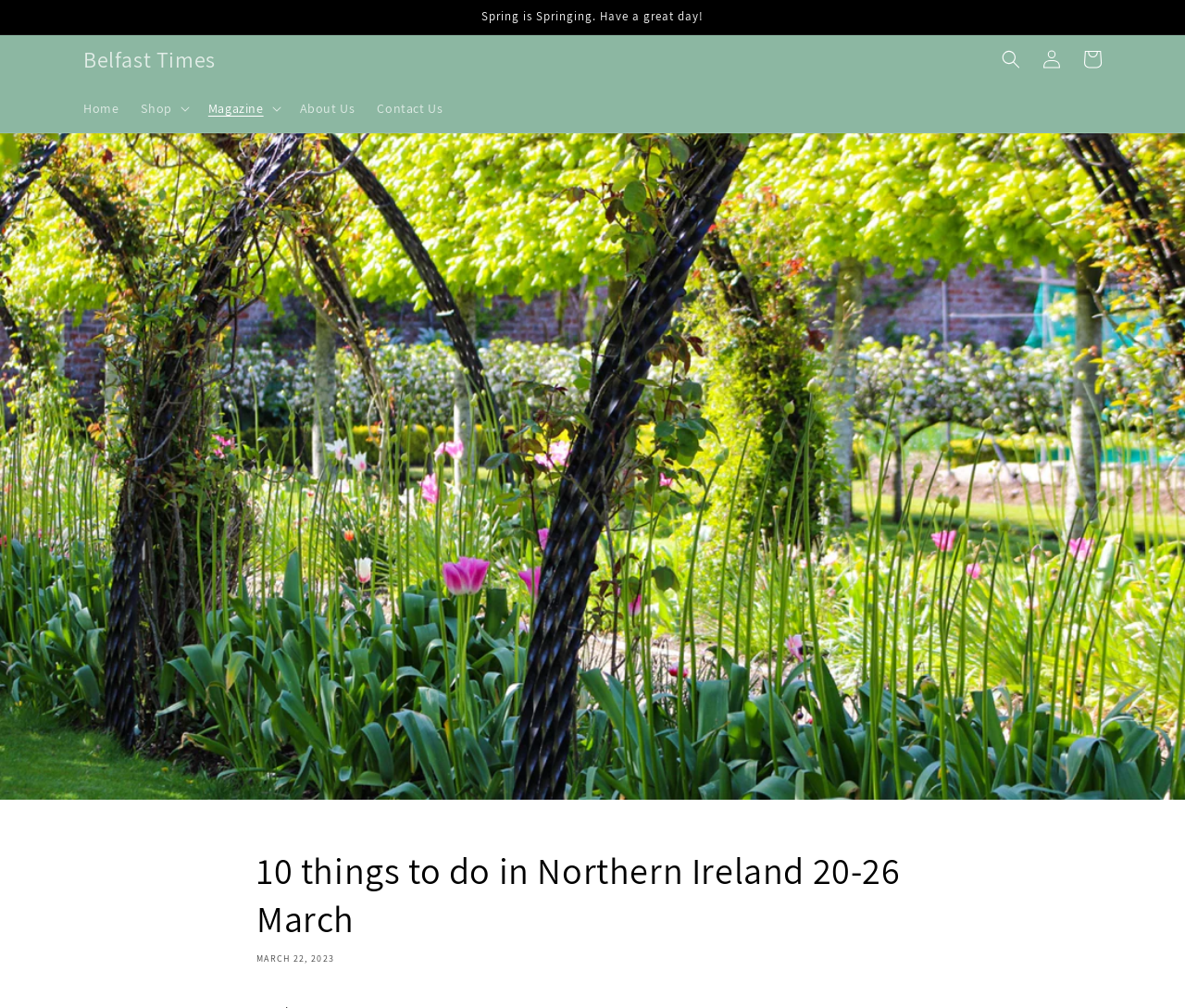Based on the description "Magazine", find the bounding box of the specified UI element.

[0.166, 0.089, 0.243, 0.127]